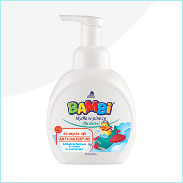Answer the following query with a single word or phrase:
What is the purpose of the baby care cream?

Moisturizing and soothing